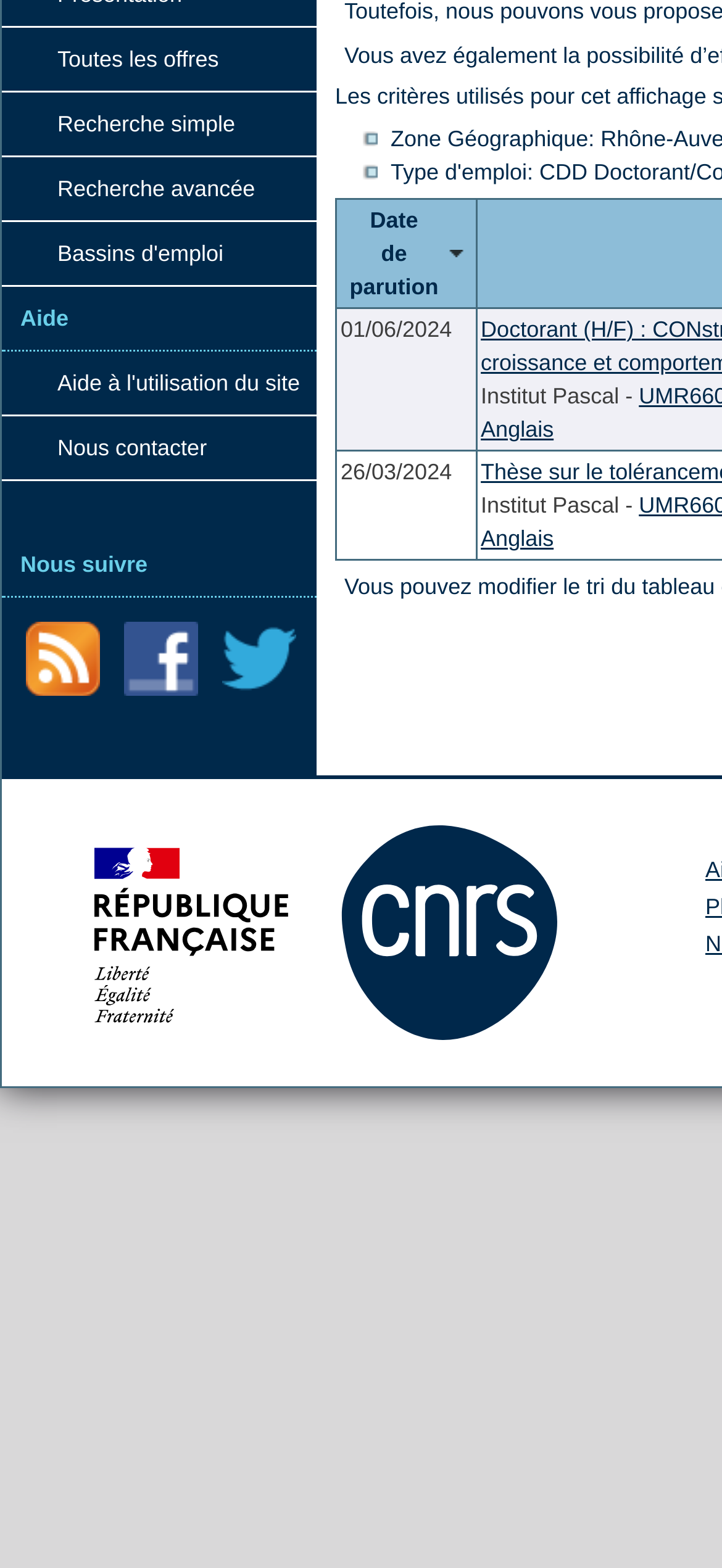Using the given element description, provide the bounding box coordinates (top-left x, top-left y, bottom-right x, bottom-right y) for the corresponding UI element in the screenshot: Flux RSS des offres

[0.036, 0.397, 0.138, 0.444]